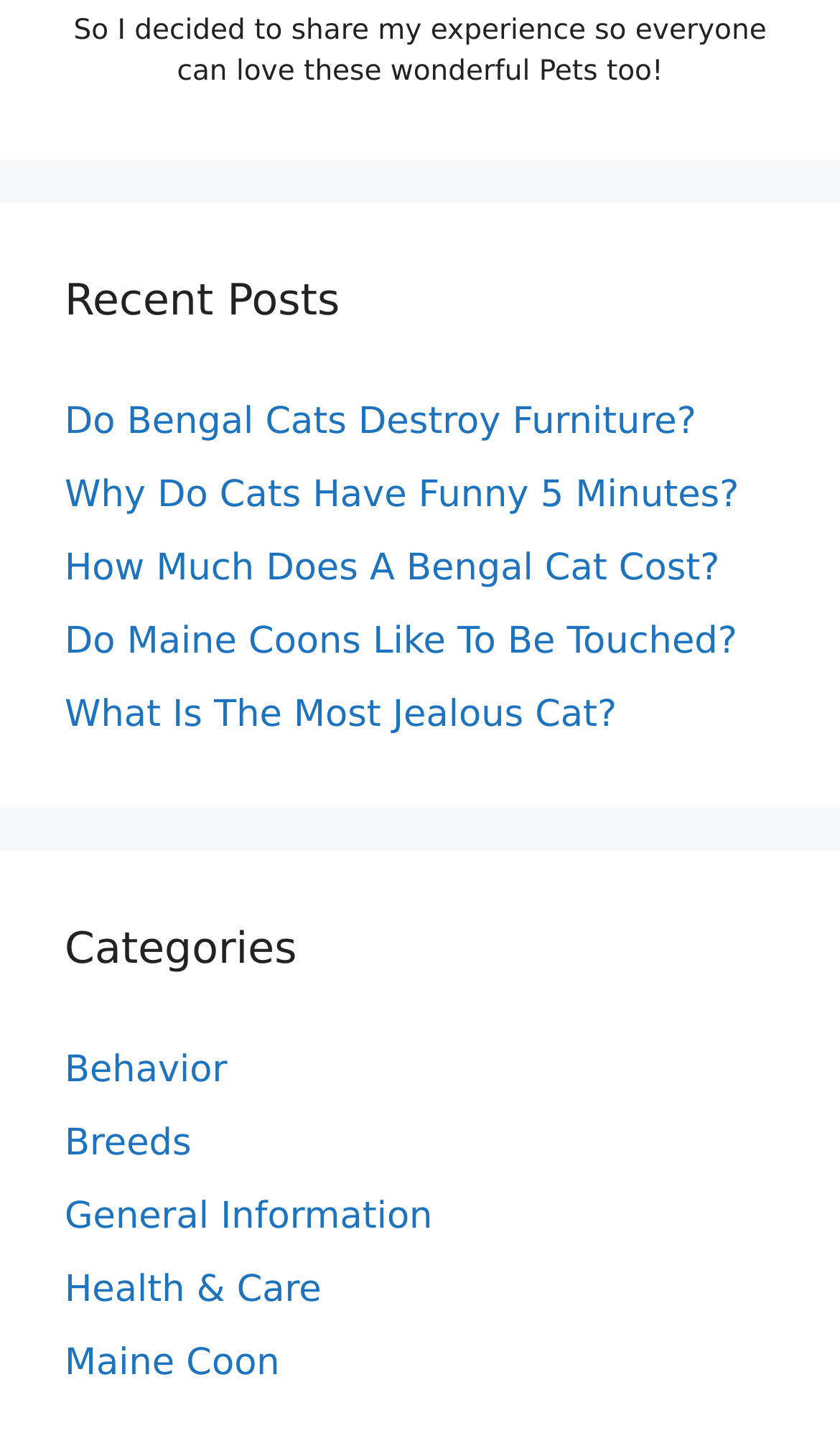Please identify the bounding box coordinates for the region that you need to click to follow this instruction: "View March 2024".

None